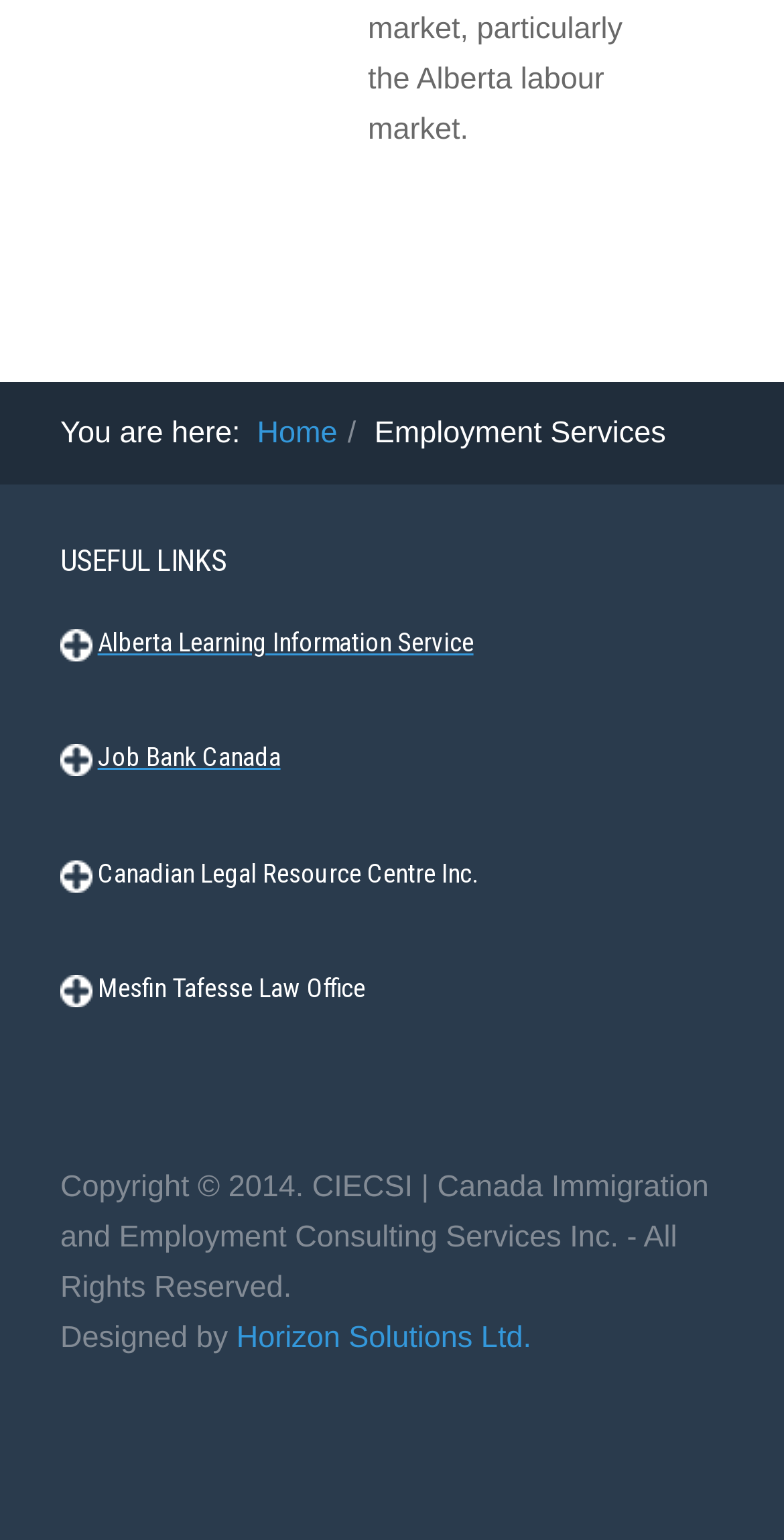What is the name of the organization at the bottom of the page?
Look at the image and answer the question with a single word or phrase.

CIECSI